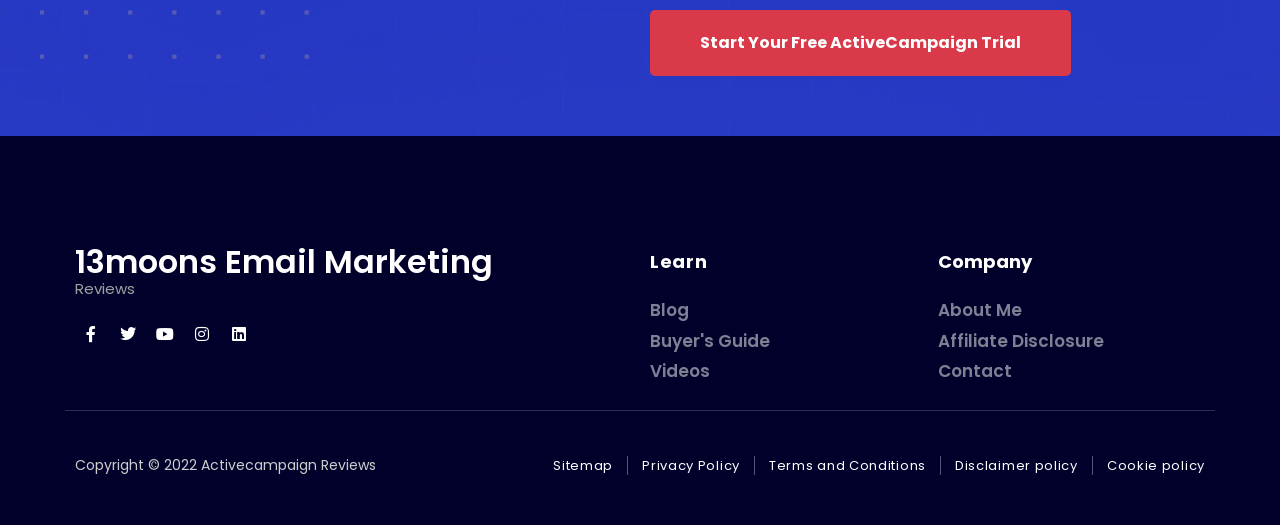Bounding box coordinates should be provided in the format (top-left x, top-left y, bottom-right x, bottom-right y) with all values between 0 and 1. Identify the bounding box for this UI element: Linkedin

[0.174, 0.606, 0.199, 0.667]